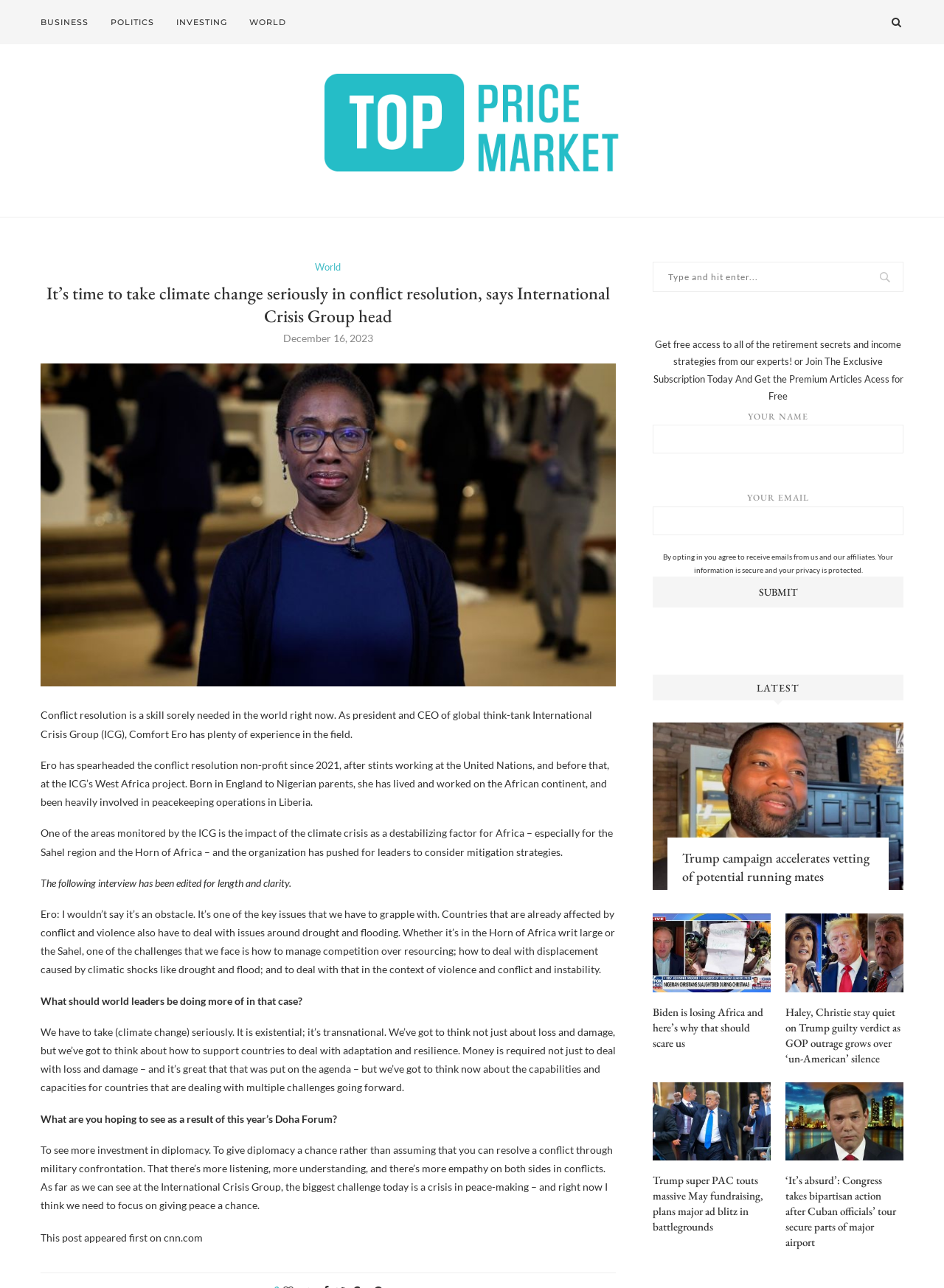Predict the bounding box coordinates for the UI element described as: "name="s" placeholder="Type and hit enter..."". The coordinates should be four float numbers between 0 and 1, presented as [left, top, right, bottom].

[0.691, 0.203, 0.957, 0.227]